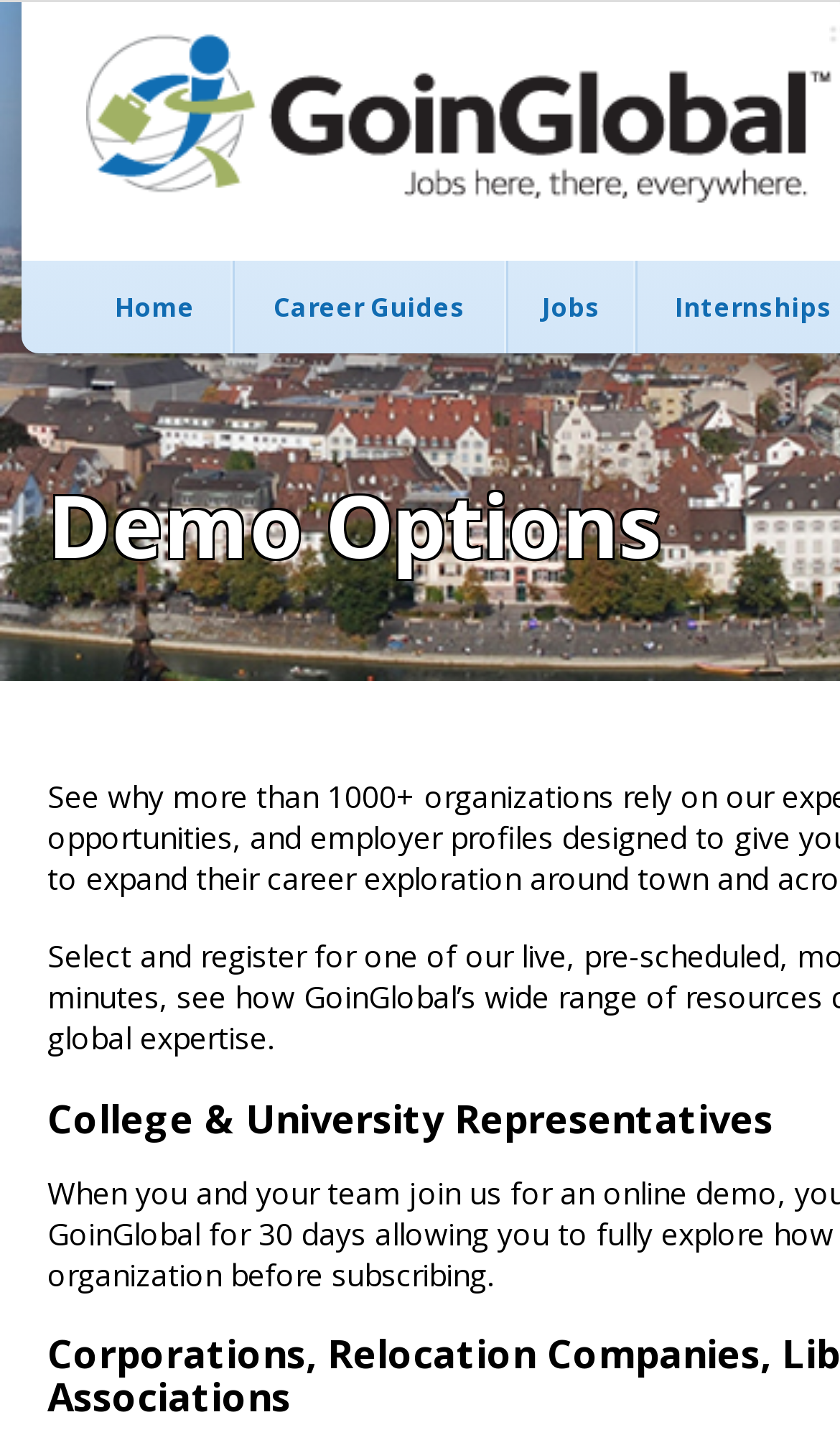Based on the element description: "GoinGlobal", identify the bounding box coordinates for this UI element. The coordinates must be four float numbers between 0 and 1, listed as [left, top, right, bottom].

[0.103, 0.021, 0.99, 0.142]